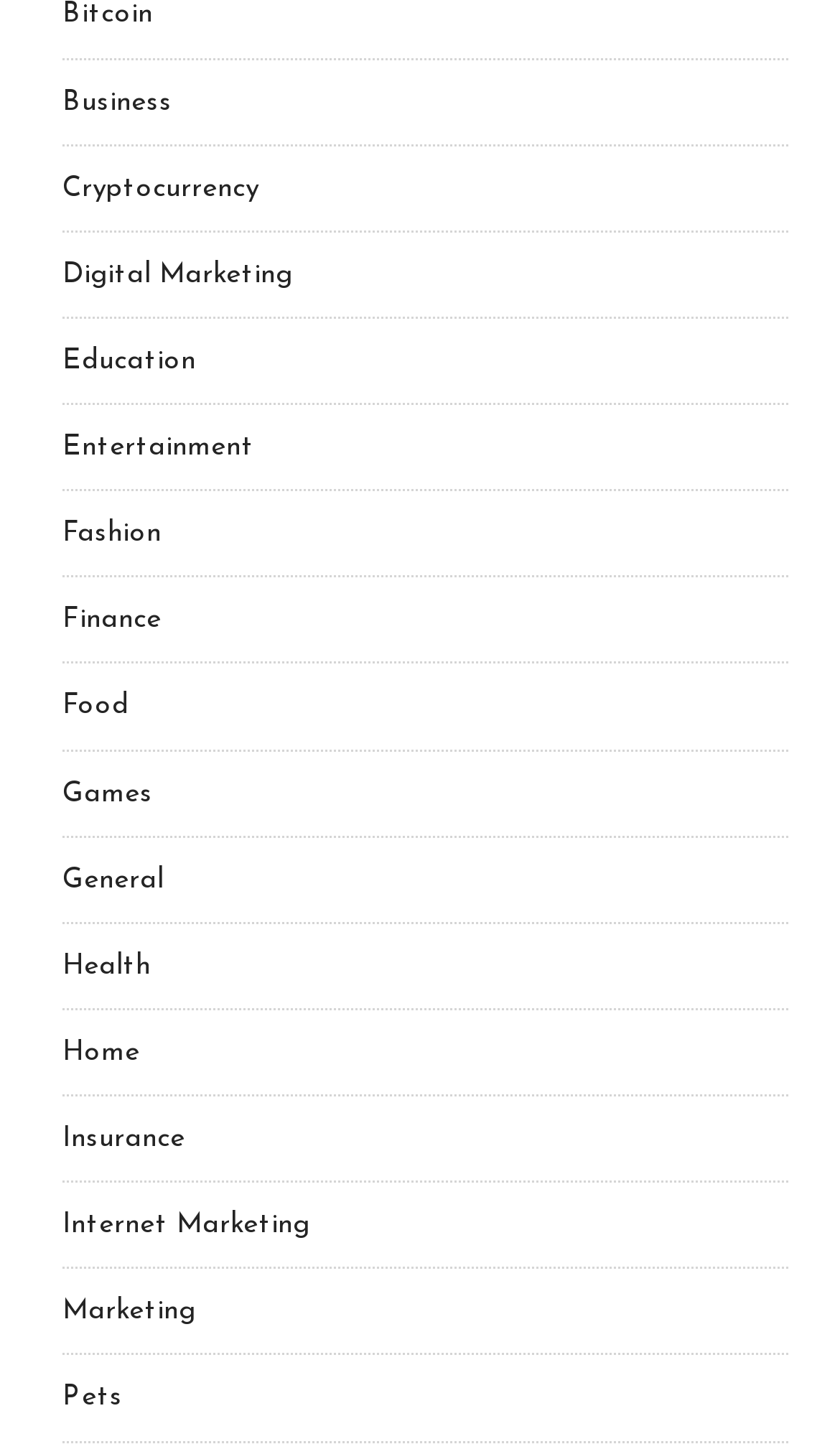Please specify the bounding box coordinates of the clickable region to carry out the following instruction: "Click on Bitcoin". The coordinates should be four float numbers between 0 and 1, in the format [left, top, right, bottom].

[0.074, 0.001, 0.182, 0.02]